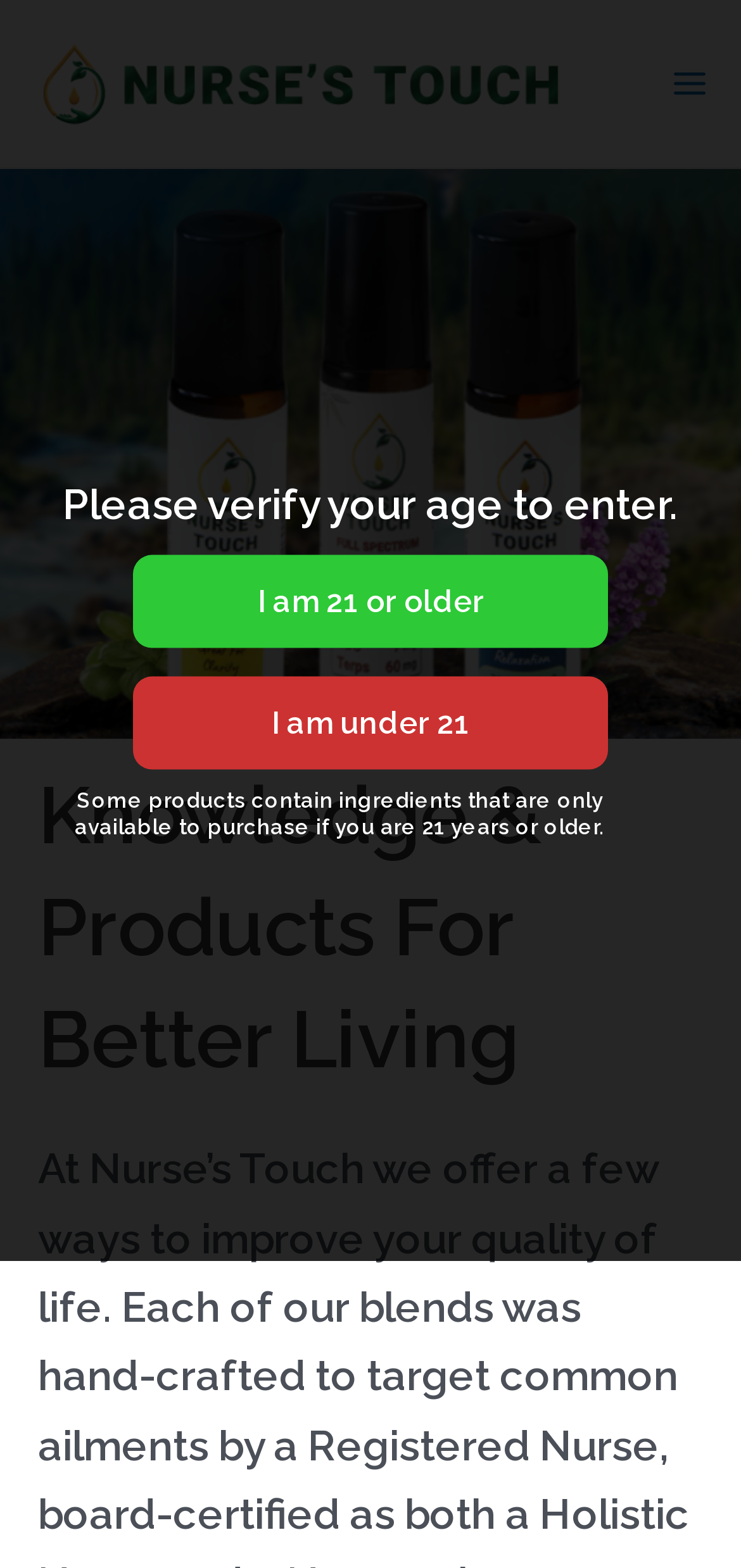Find the bounding box coordinates for the HTML element specified by: "name="not_confirm_age" value="I am under 21"".

[0.179, 0.431, 0.821, 0.49]